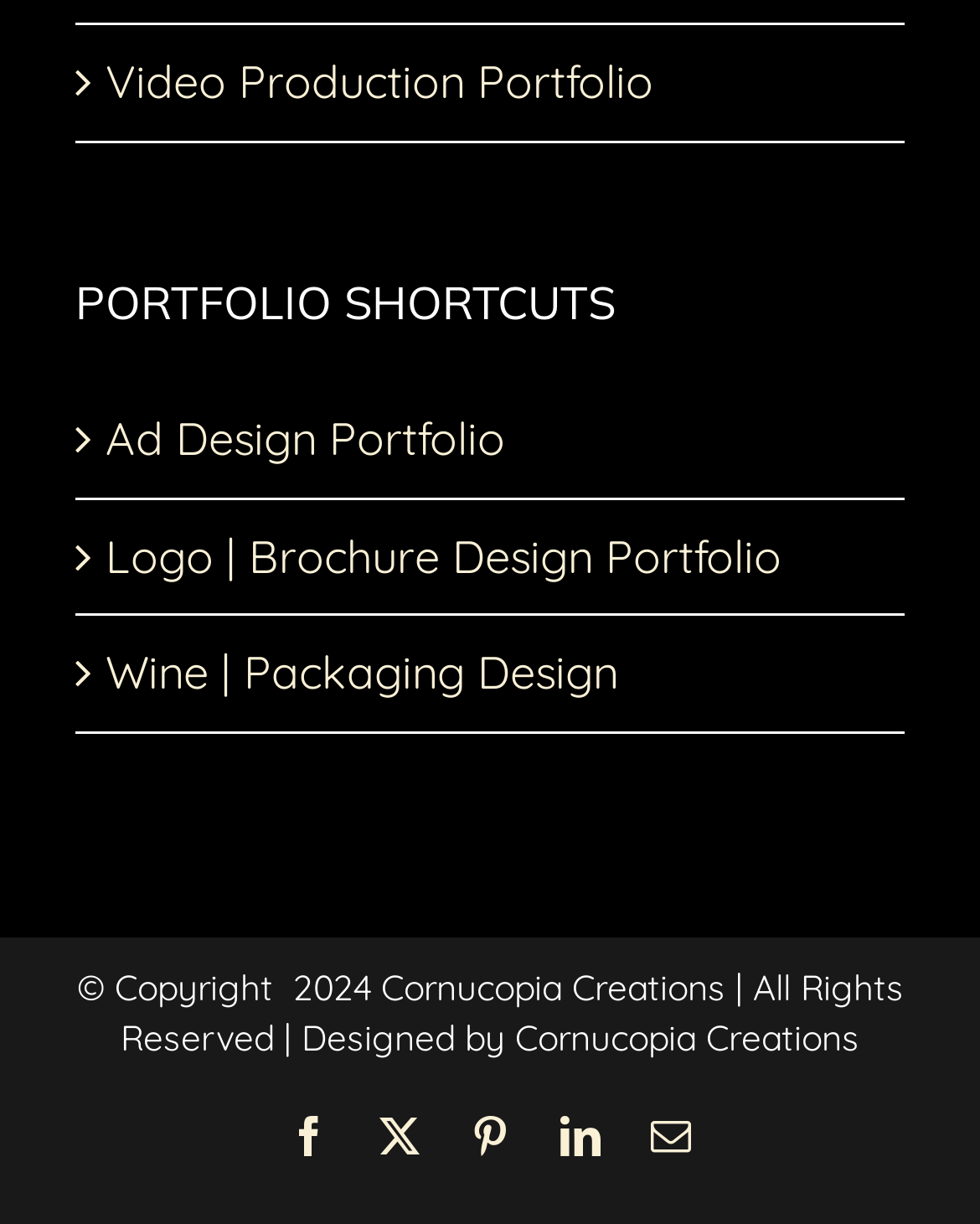Identify the bounding box coordinates of the region I need to click to complete this instruction: "Check Facebook page".

[0.295, 0.911, 0.336, 0.944]